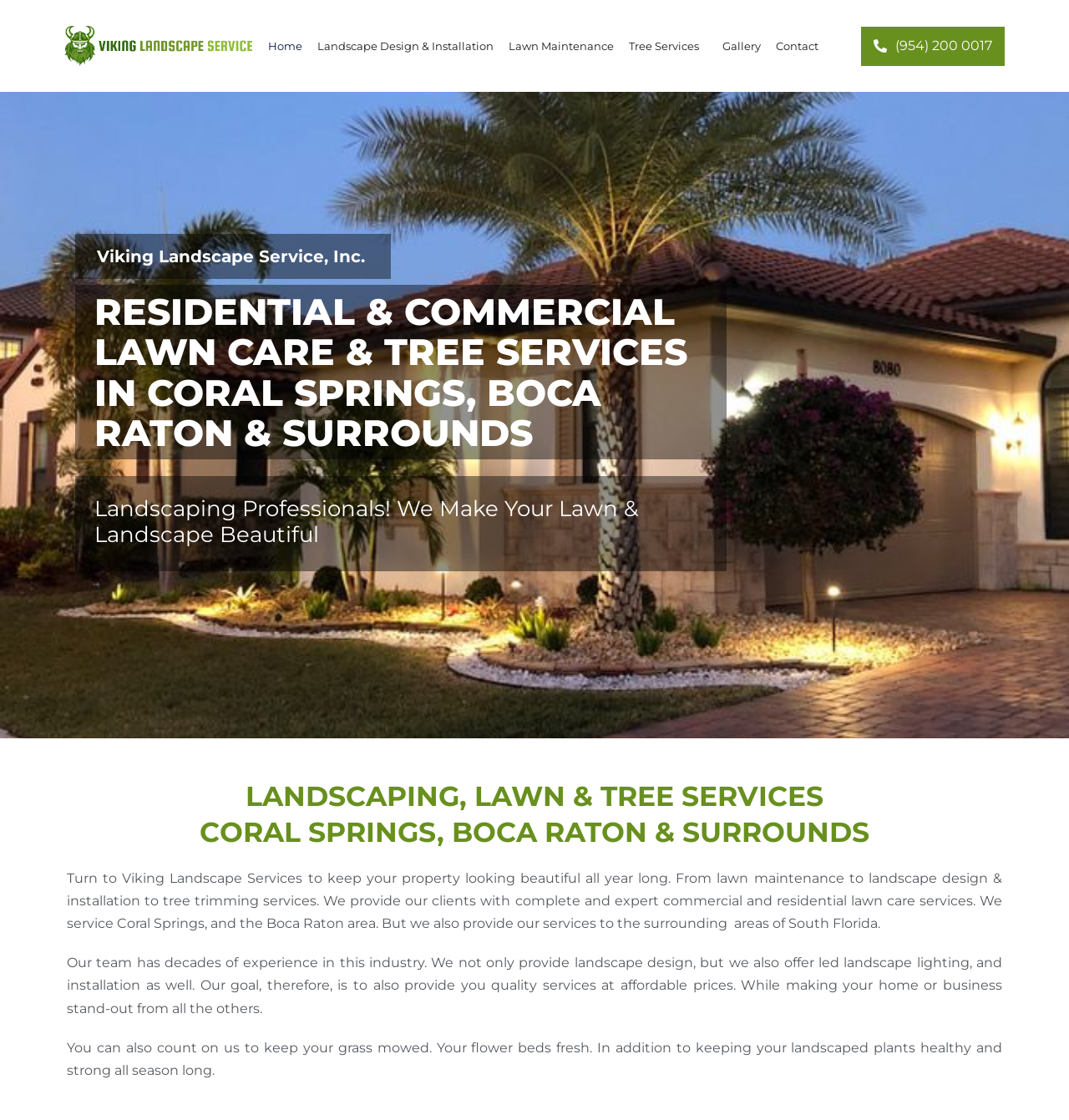Your task is to find and give the main heading text of the webpage.

RESIDENTIAL & COMMERCIAL LAWN CARE & TREE SERVICES IN CORAL SPRINGS, BOCA RATON & SURROUNDS